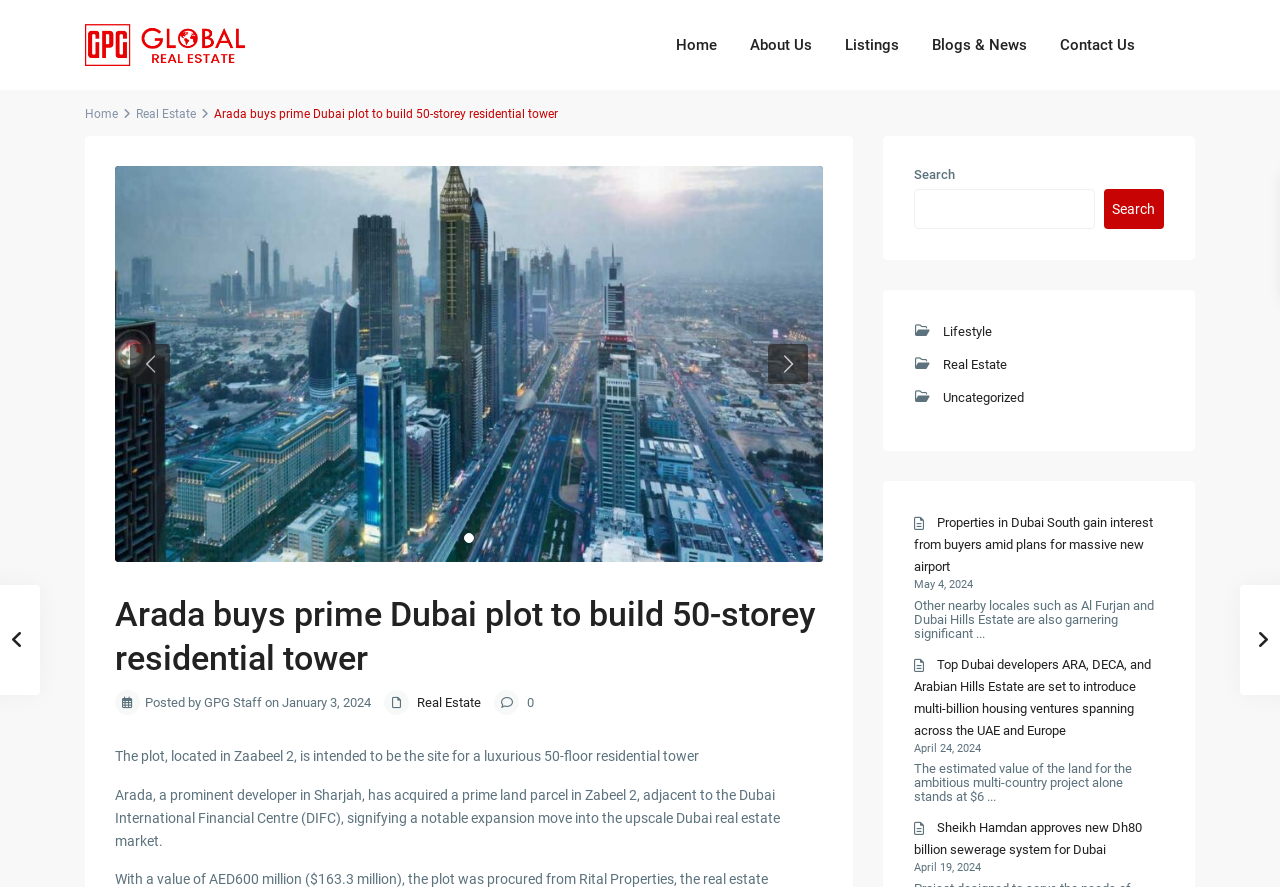Identify the bounding box coordinates of the section that should be clicked to achieve the task described: "Search for something".

[0.714, 0.213, 0.855, 0.258]